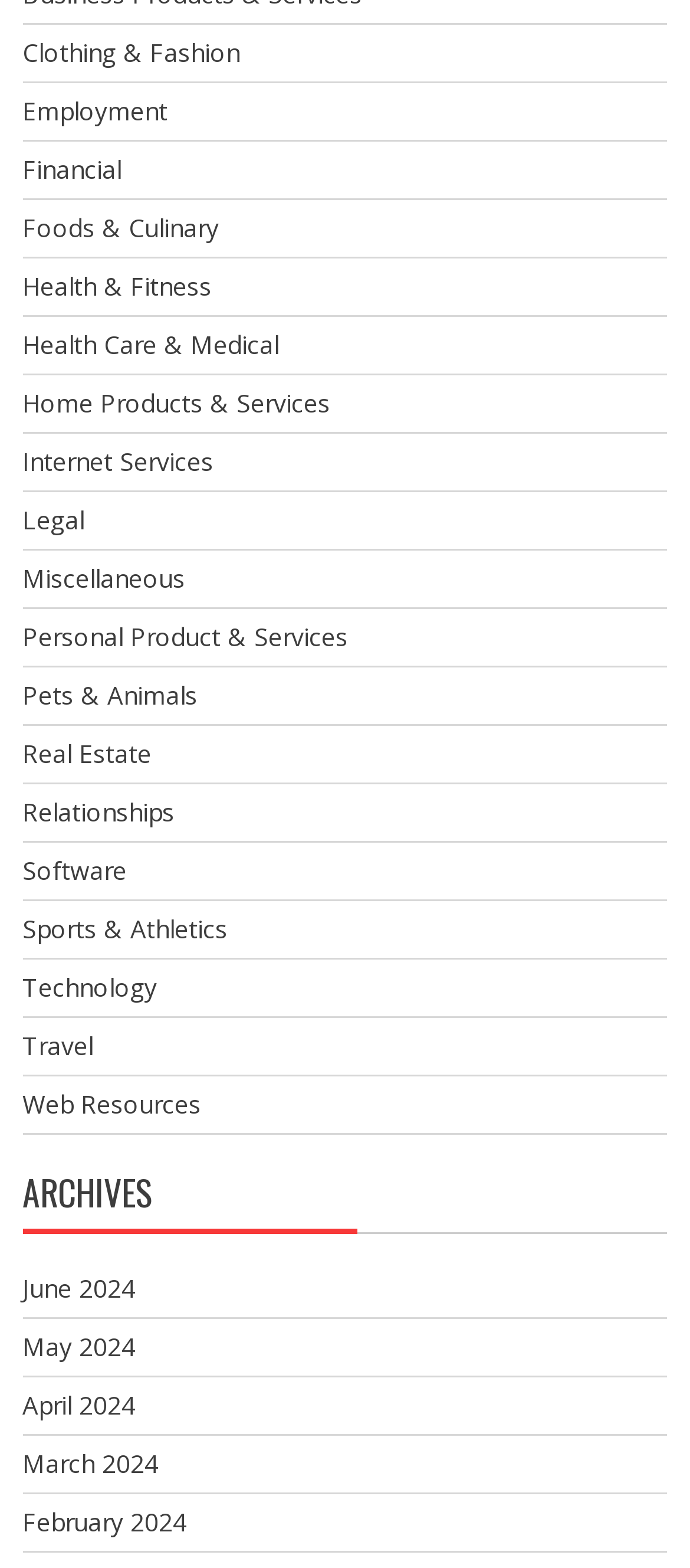Locate the bounding box coordinates of the clickable part needed for the task: "Browse Clothing & Fashion".

[0.033, 0.022, 0.348, 0.044]